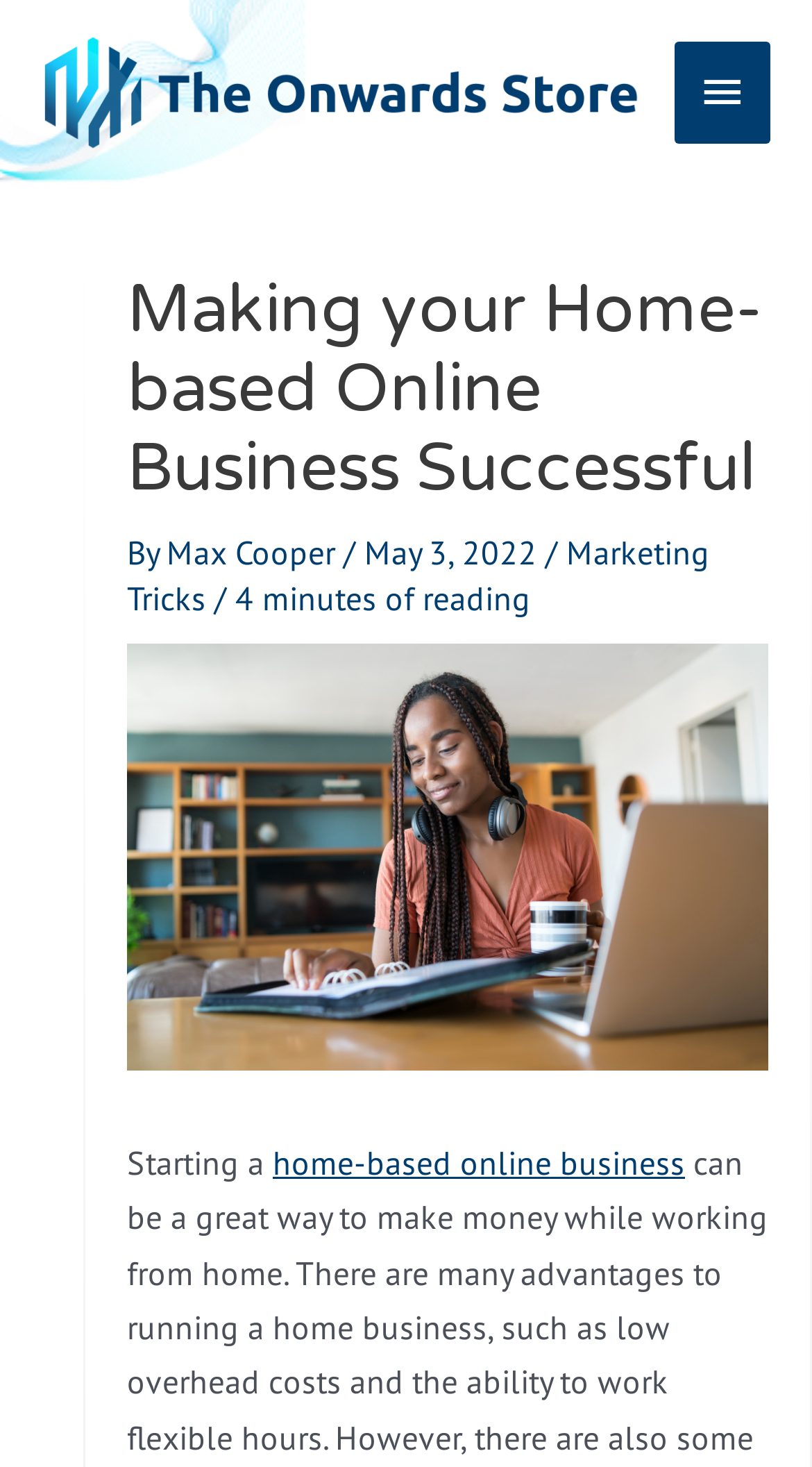What is the date of the article?
Please answer the question with a single word or phrase, referencing the image.

May 3, 2022